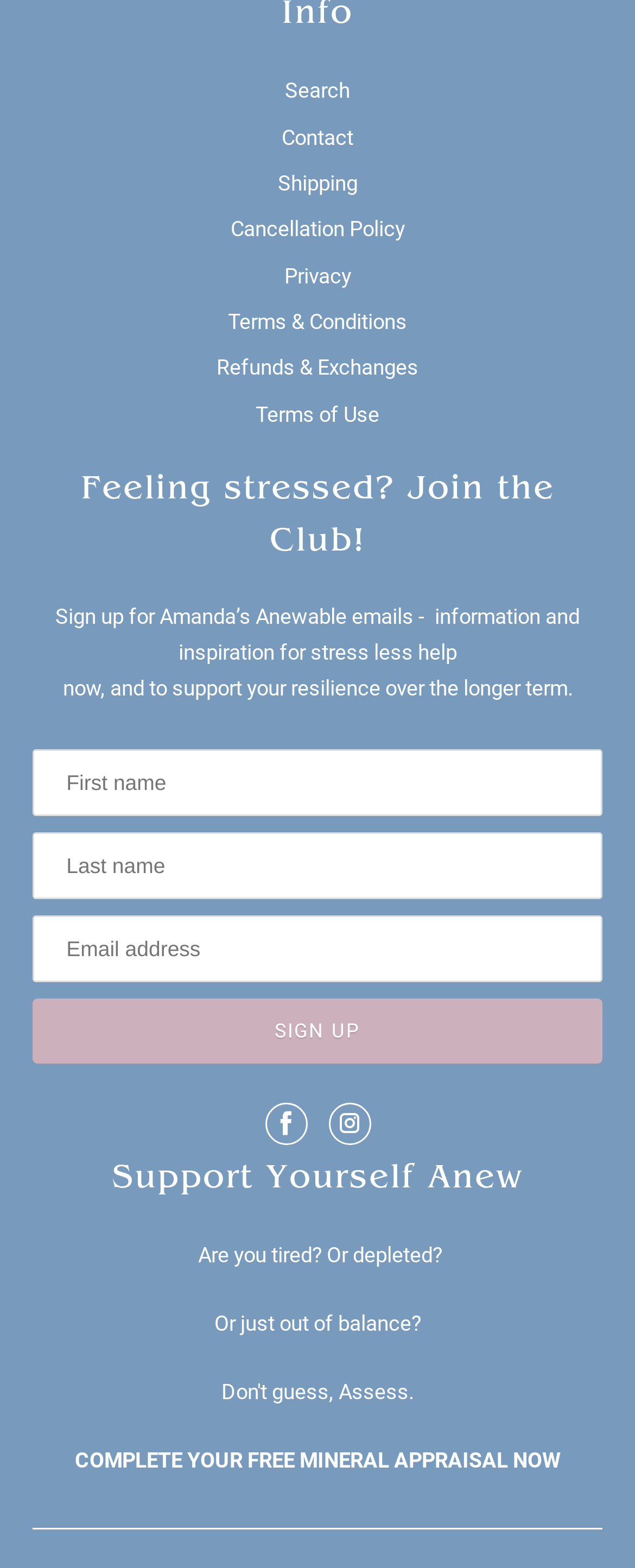Identify the bounding box for the given UI element using the description provided. Coordinates should be in the format (top-left x, top-left y, bottom-right x, bottom-right y) and must be between 0 and 1. Here is the description: Privacy

[0.447, 0.168, 0.553, 0.184]